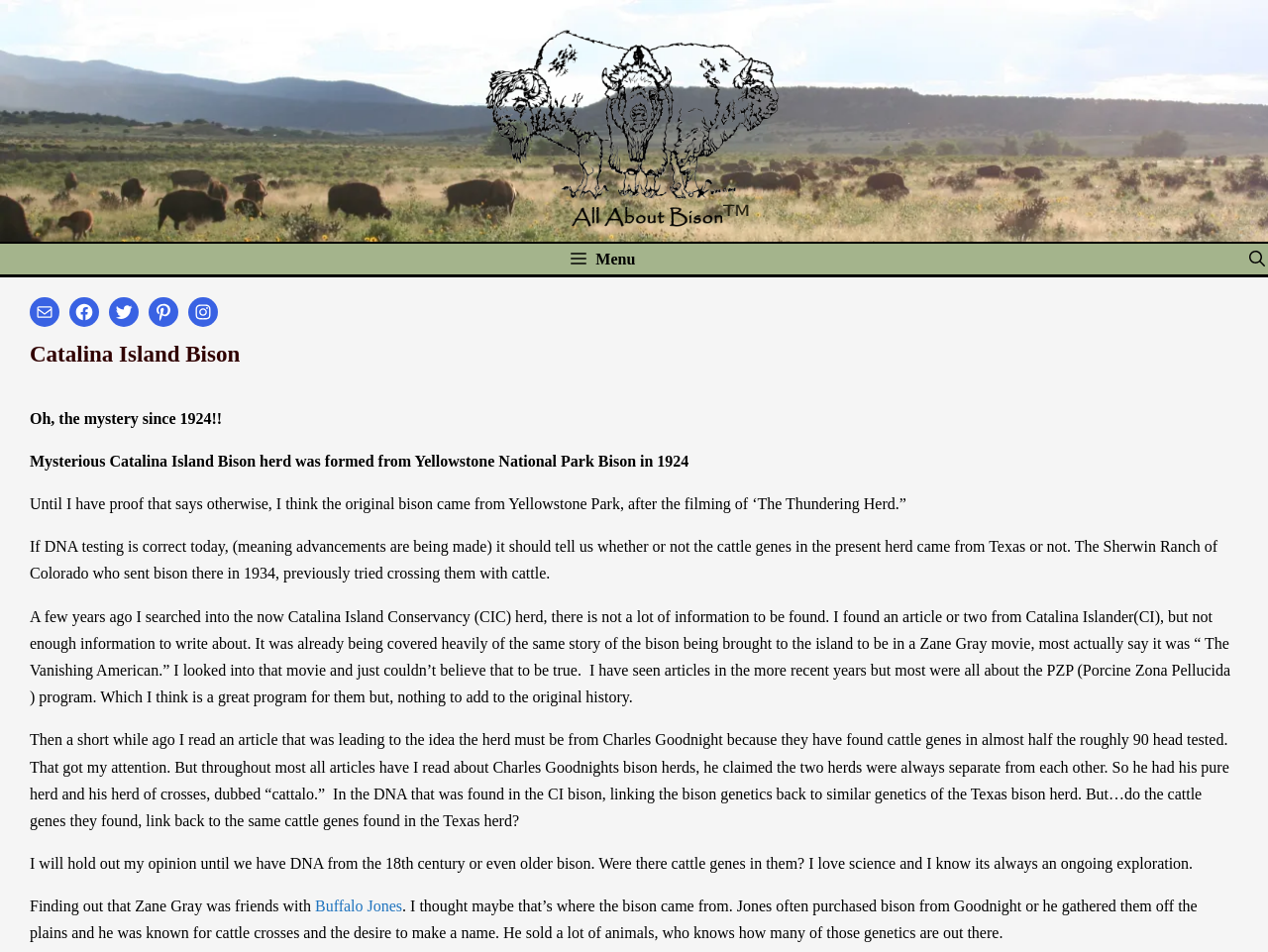What is the main topic of the webpage?
Can you give a detailed and elaborate answer to the question?

The main topic of the webpage is Catalina Island Bison, which is evident from the heading 'Catalina Island Bison' and the various paragraphs discussing the history and mystery surrounding the bison herd on the island.